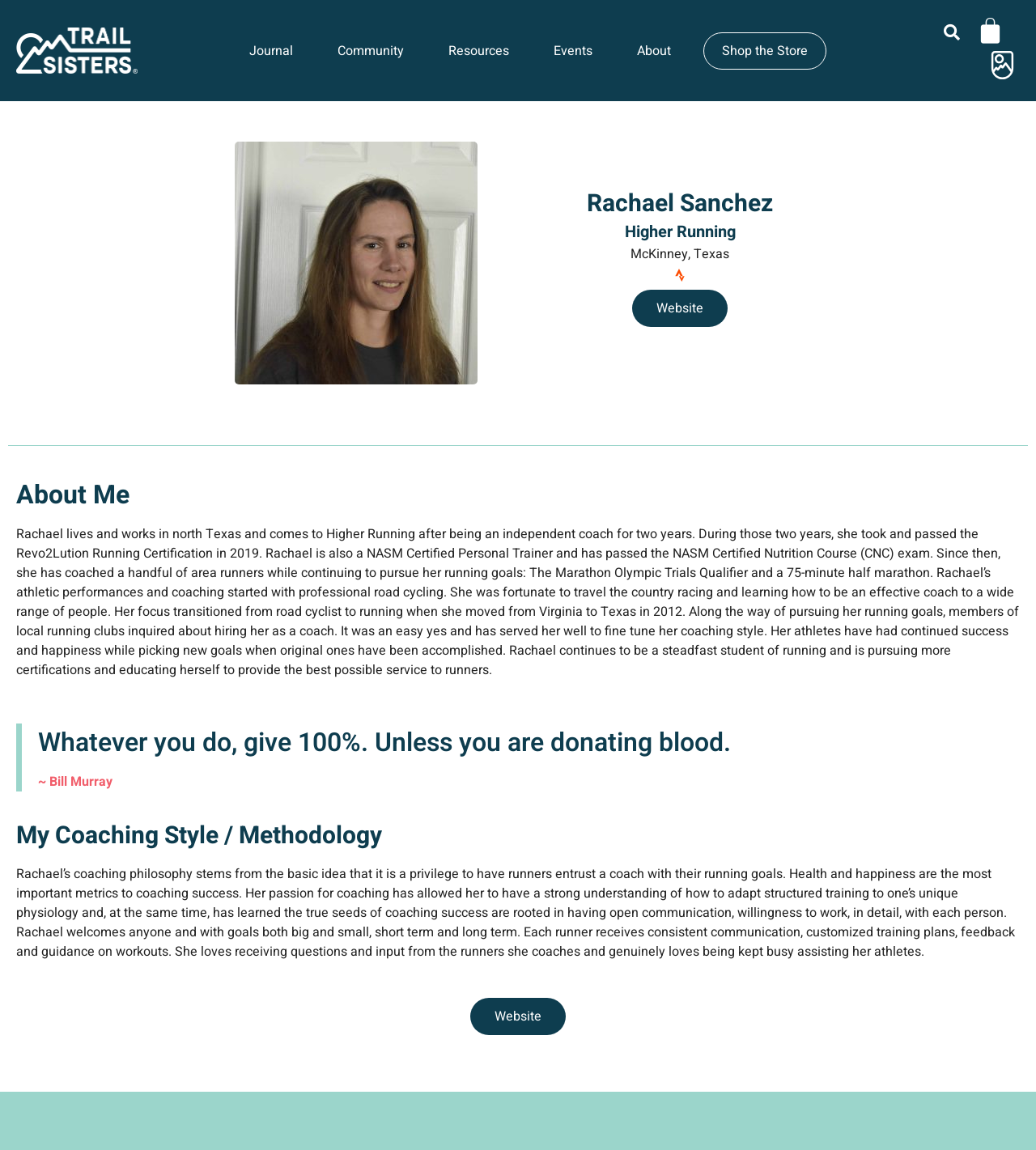Using the provided element description: "$0.00 0 Cart", identify the bounding box coordinates. The coordinates should be four floats between 0 and 1 in the order [left, top, right, bottom].

[0.942, 0.014, 0.981, 0.044]